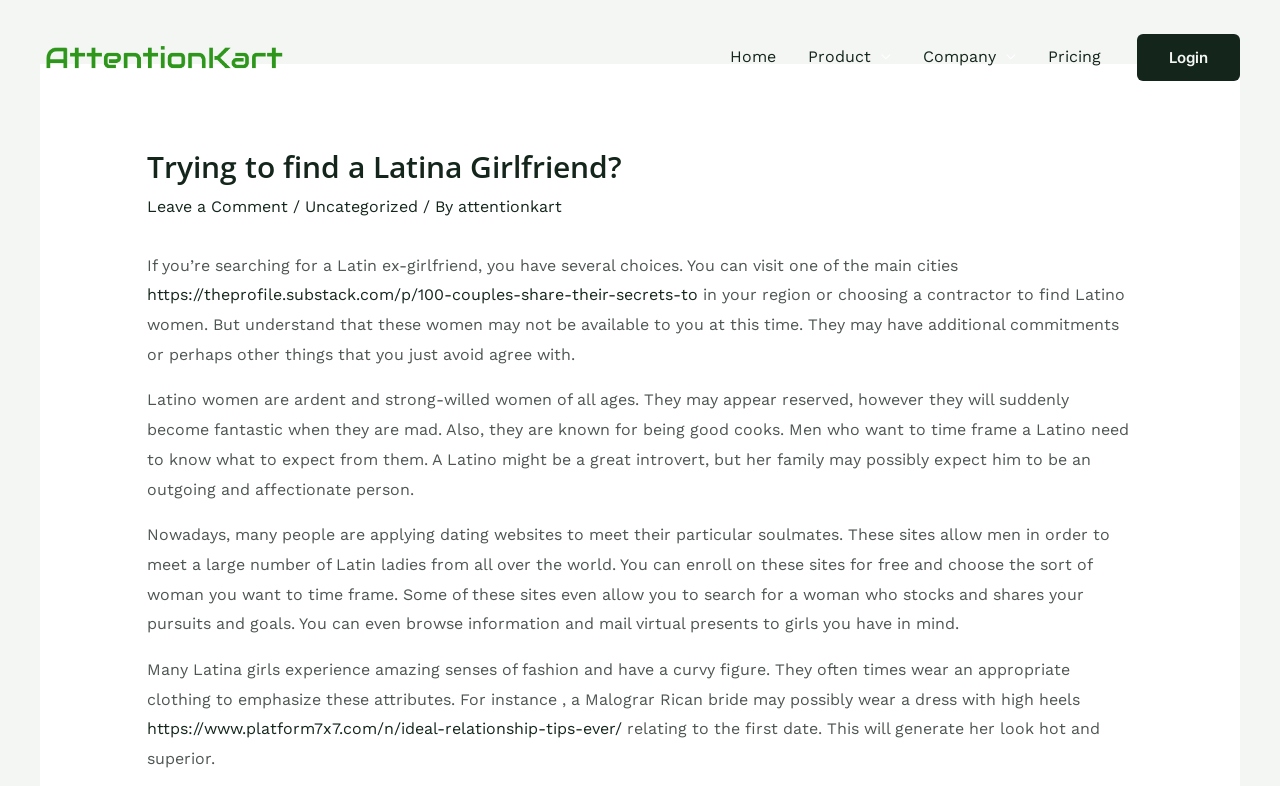What is the website's navigation menu?
Please provide a single word or phrase as your answer based on the screenshot.

Home, Product, Company, Pricing